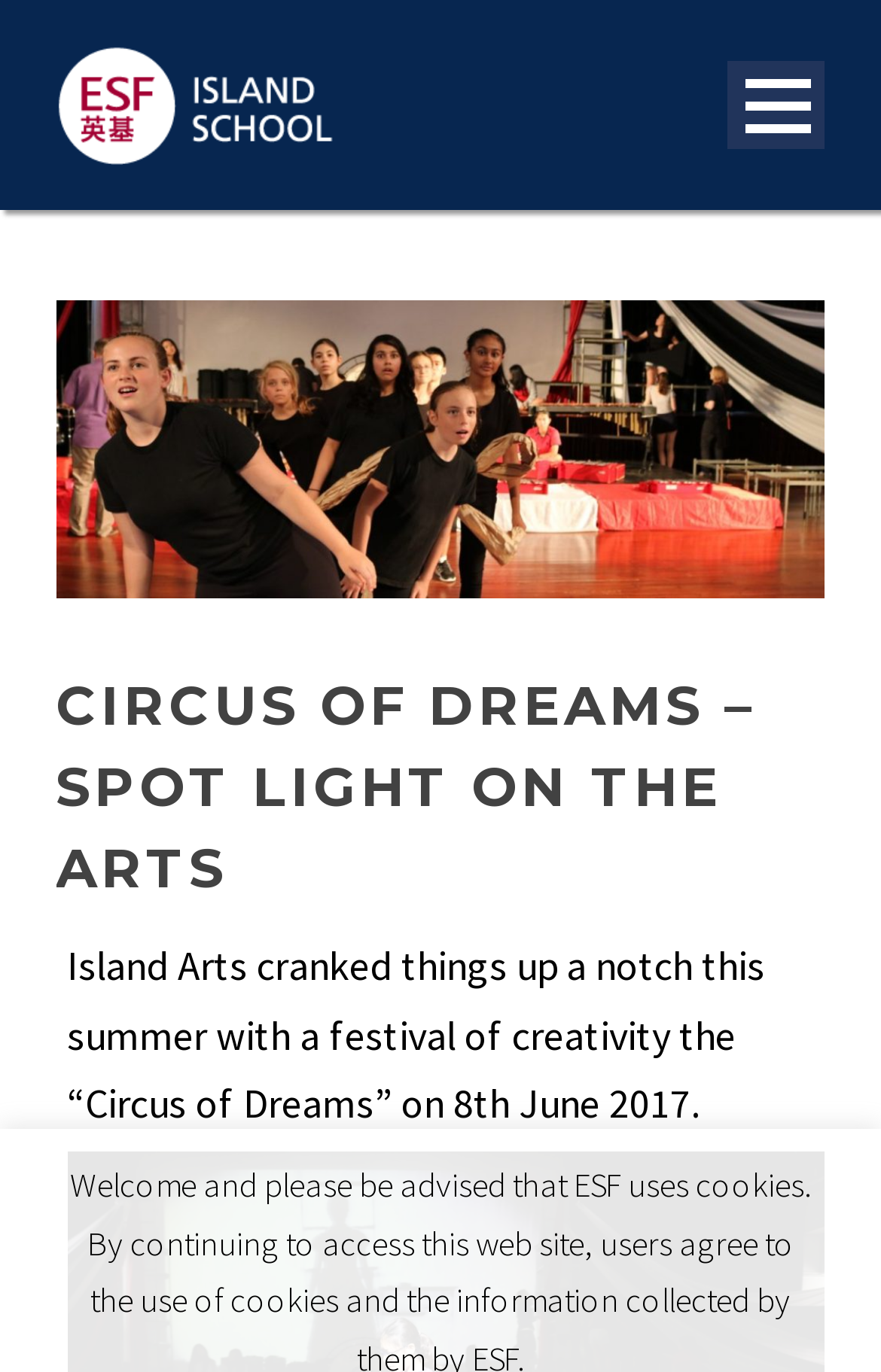Provide the bounding box coordinates of the section that needs to be clicked to accomplish the following instruction: "Click Navigation Menu."

[0.826, 0.044, 0.937, 0.108]